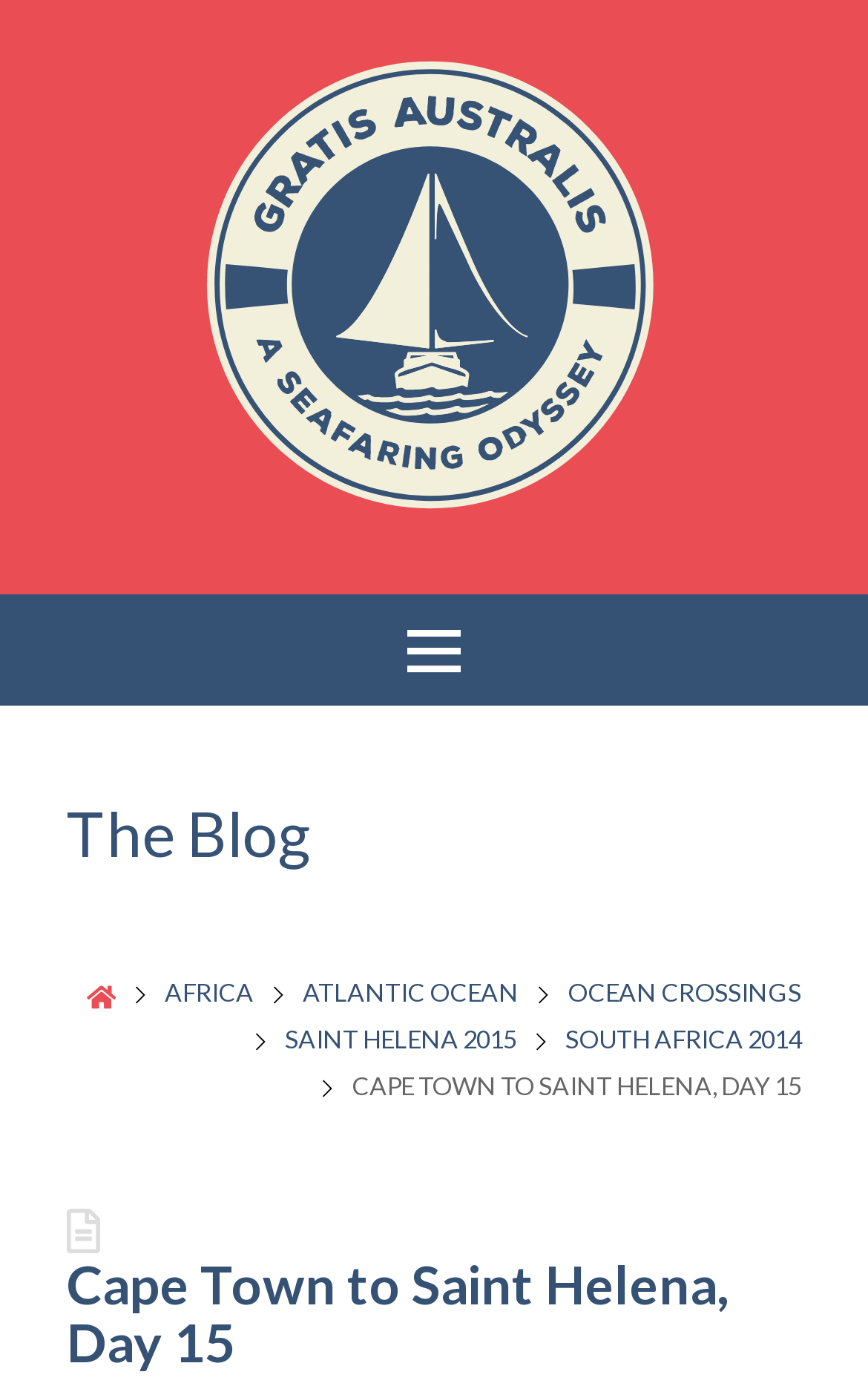Can you find the bounding box coordinates for the element to click on to achieve the instruction: "View the blog"?

[0.077, 0.569, 0.923, 0.632]